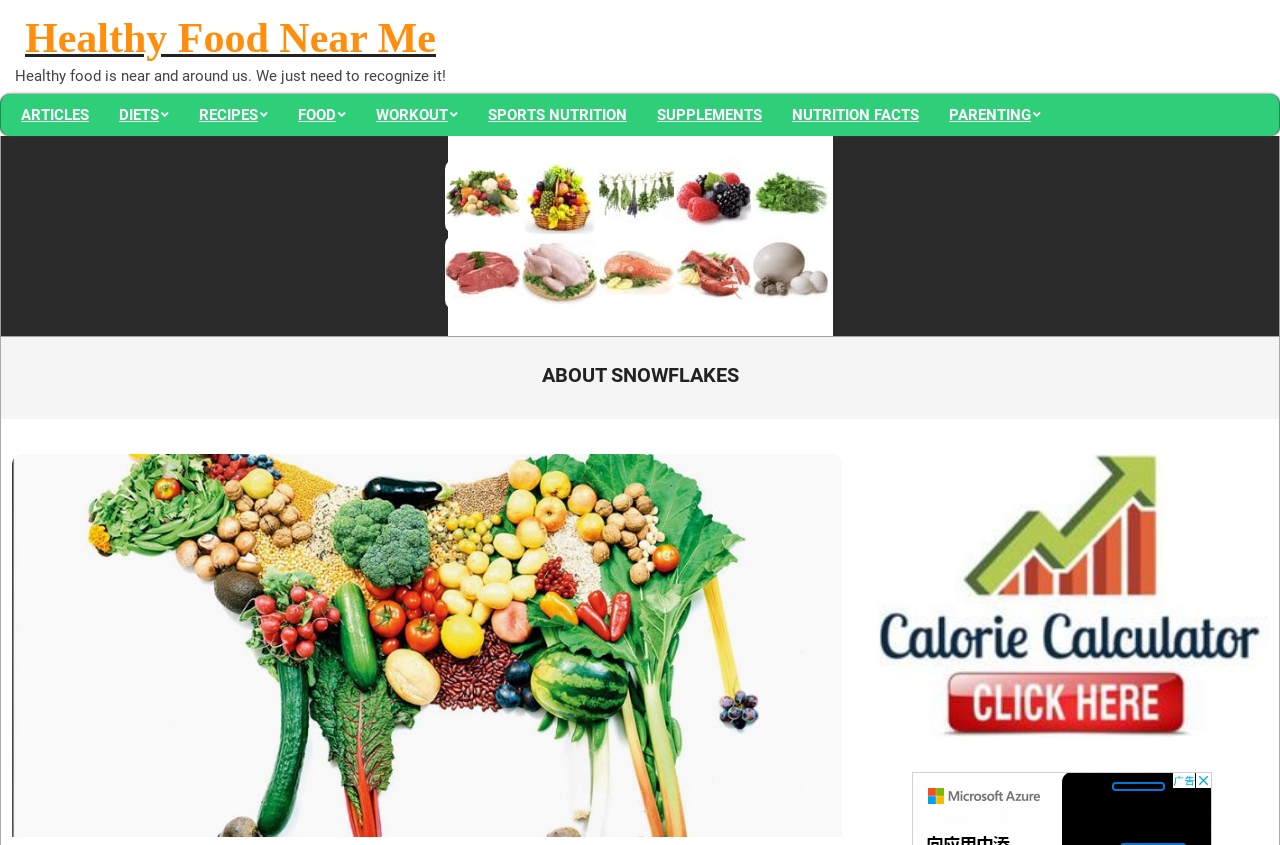Please identify the bounding box coordinates of the element that needs to be clicked to perform the following instruction: "Explore RECIPES".

[0.144, 0.111, 0.221, 0.161]